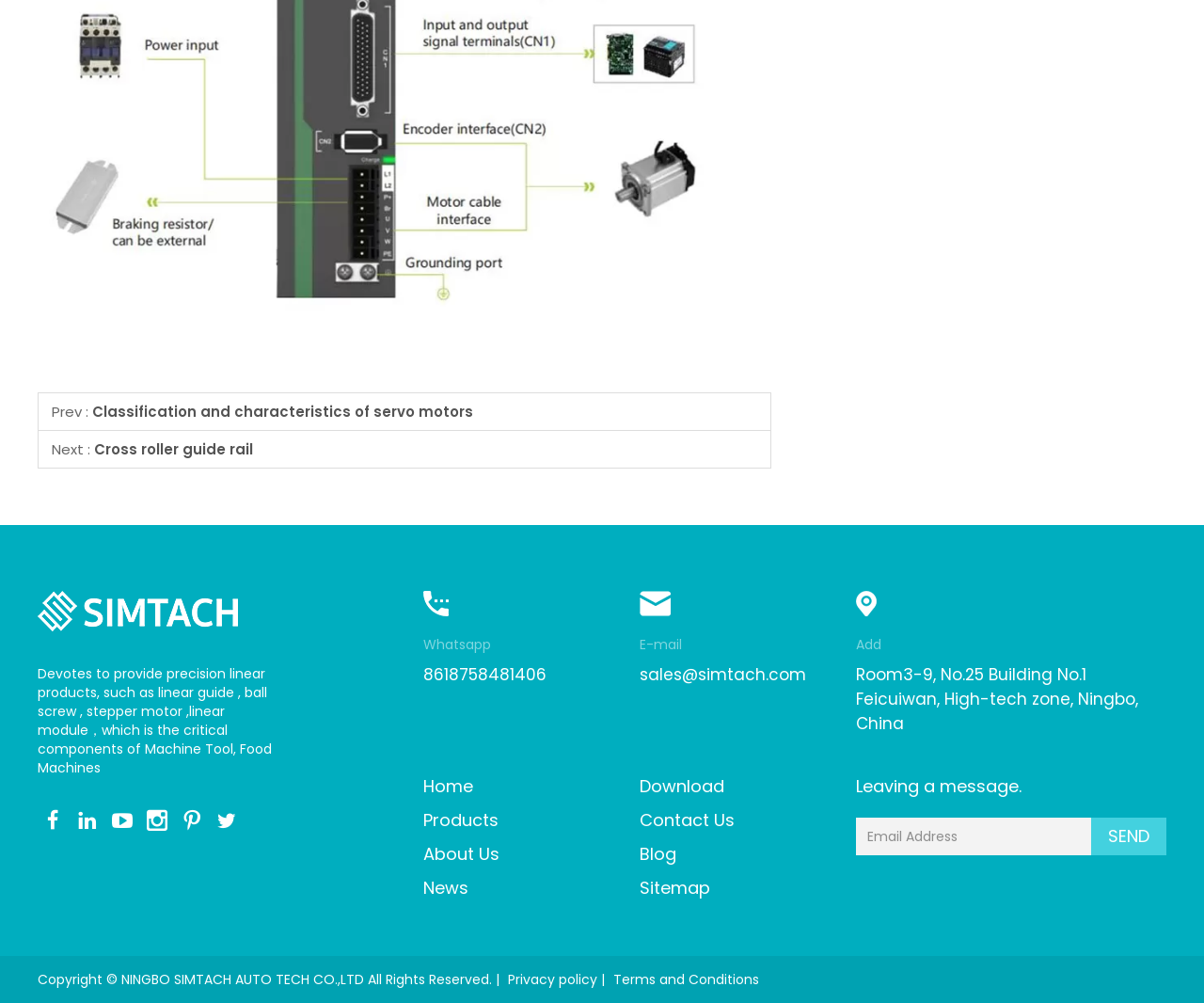Provide a brief response to the question below using a single word or phrase: 
What is the purpose of the textbox?

Email Address